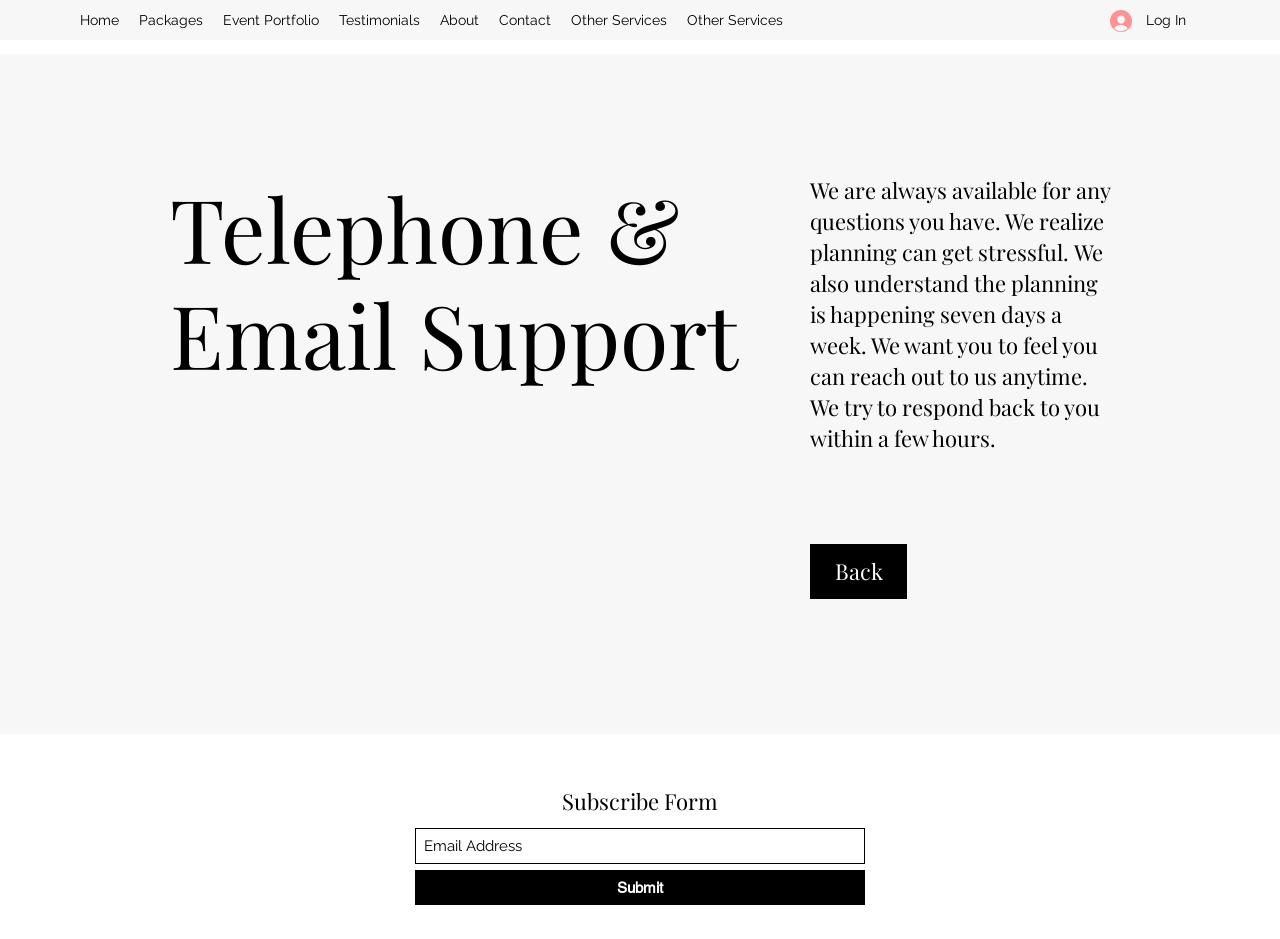Determine the bounding box coordinates of the element that should be clicked to execute the following command: "Click on the Log In button".

[0.856, 0.003, 0.938, 0.042]